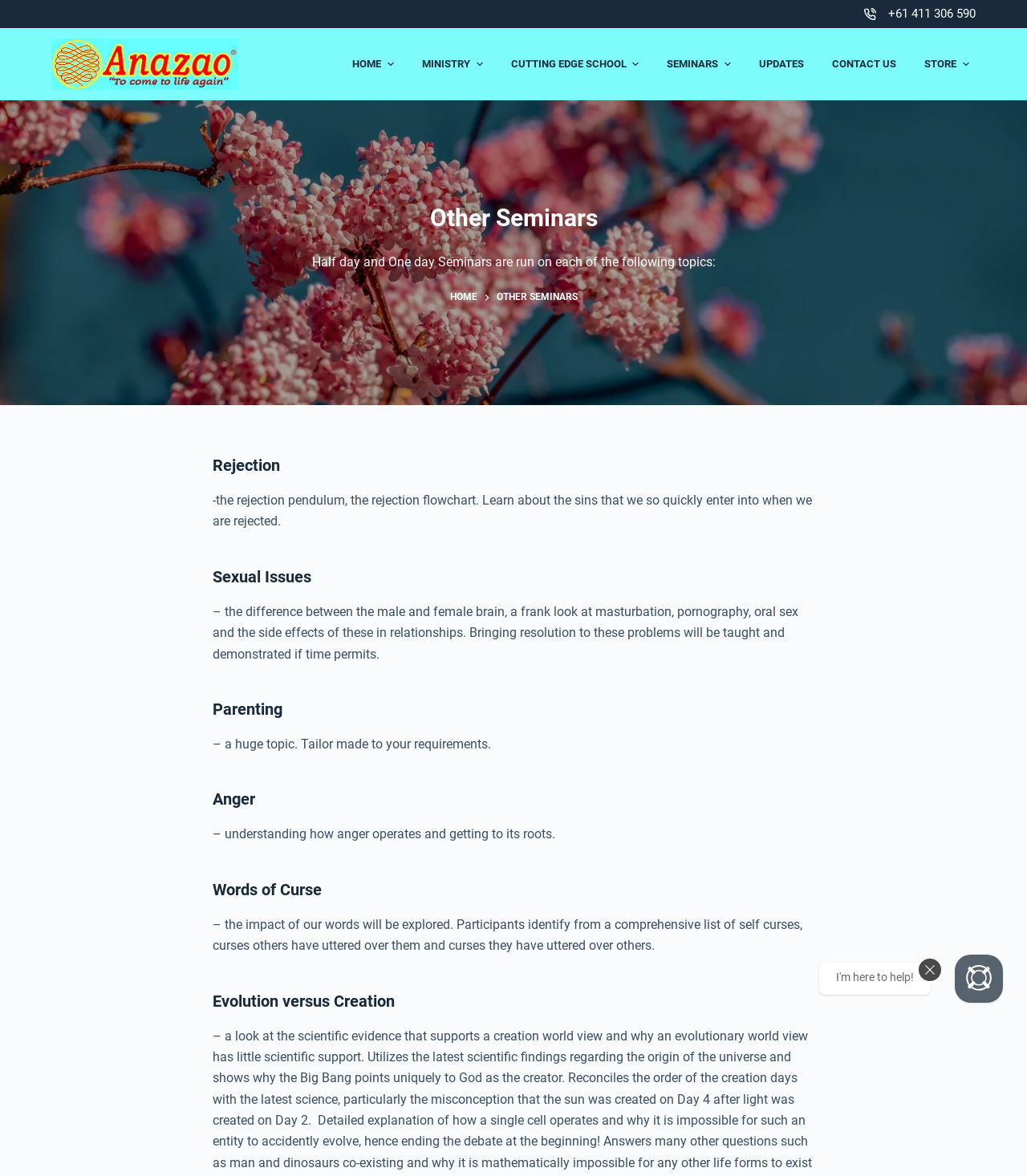Locate the bounding box coordinates of the segment that needs to be clicked to meet this instruction: "Call the phone number".

[0.865, 0.005, 0.95, 0.018]